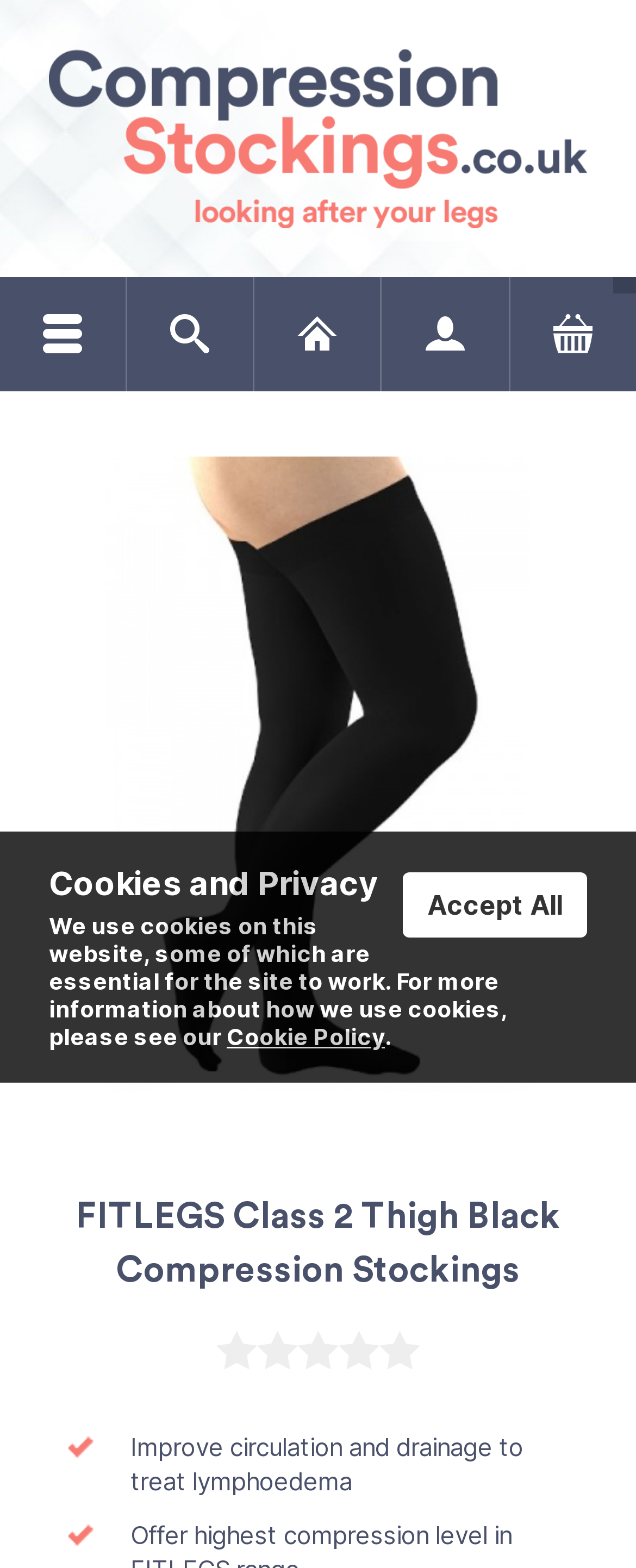Please analyze the image and give a detailed answer to the question:
Is the product reviewed by customers?

A generic text element on the webpage states 'Not yet reviewed', indicating that the product has not been reviewed by customers yet.